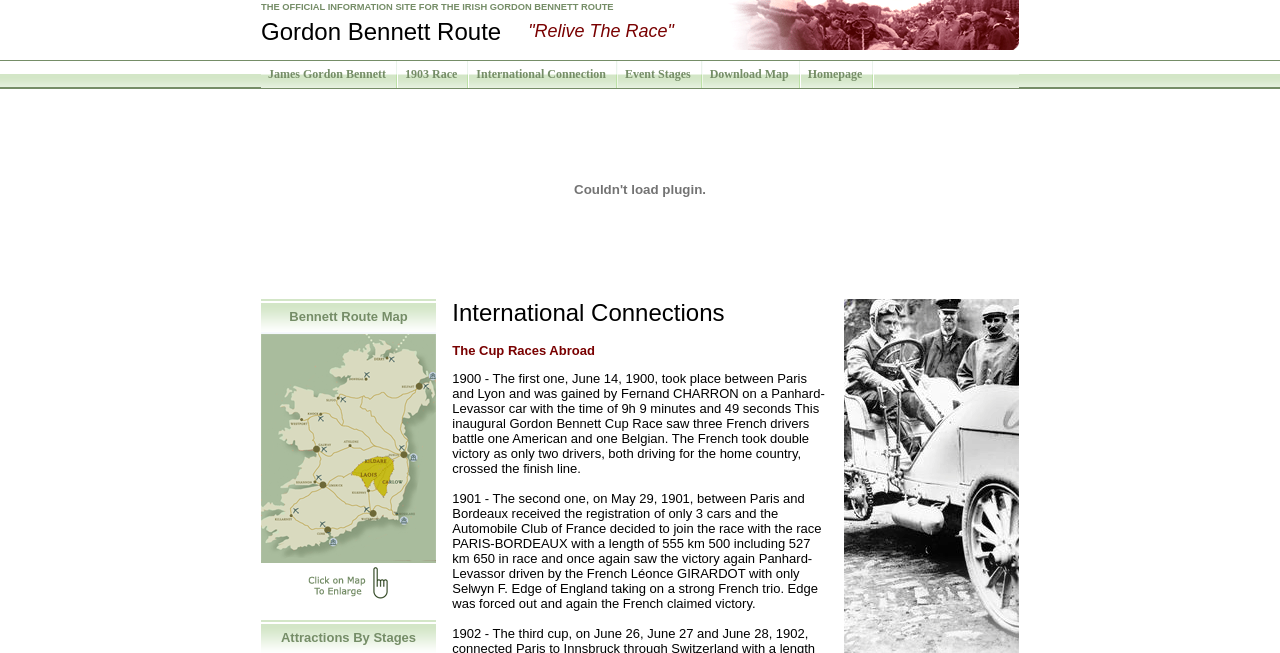Please locate the bounding box coordinates of the element that should be clicked to complete the given instruction: "Explore Attractions By Stages".

[0.219, 0.965, 0.325, 0.988]